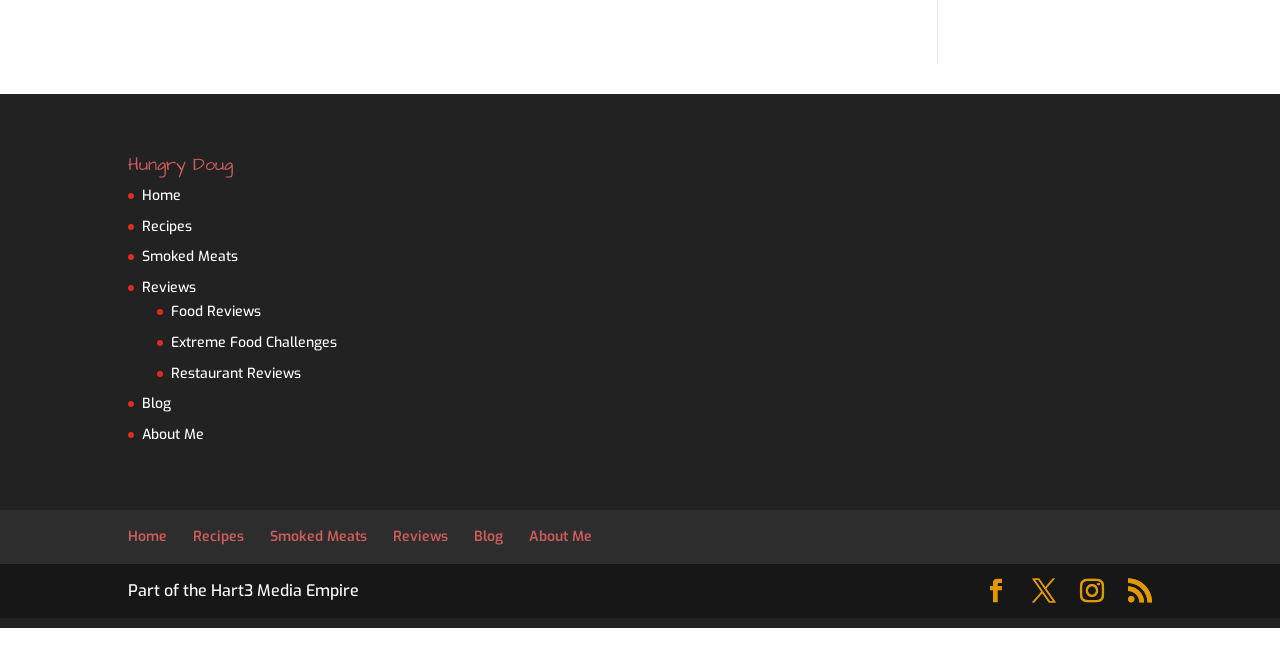Using the given element description, provide the bounding box coordinates (top-left x, top-left y, bottom-right x, bottom-right y) for the corresponding UI element in the screenshot: Extreme Food Challenges

[0.134, 0.503, 0.263, 0.531]